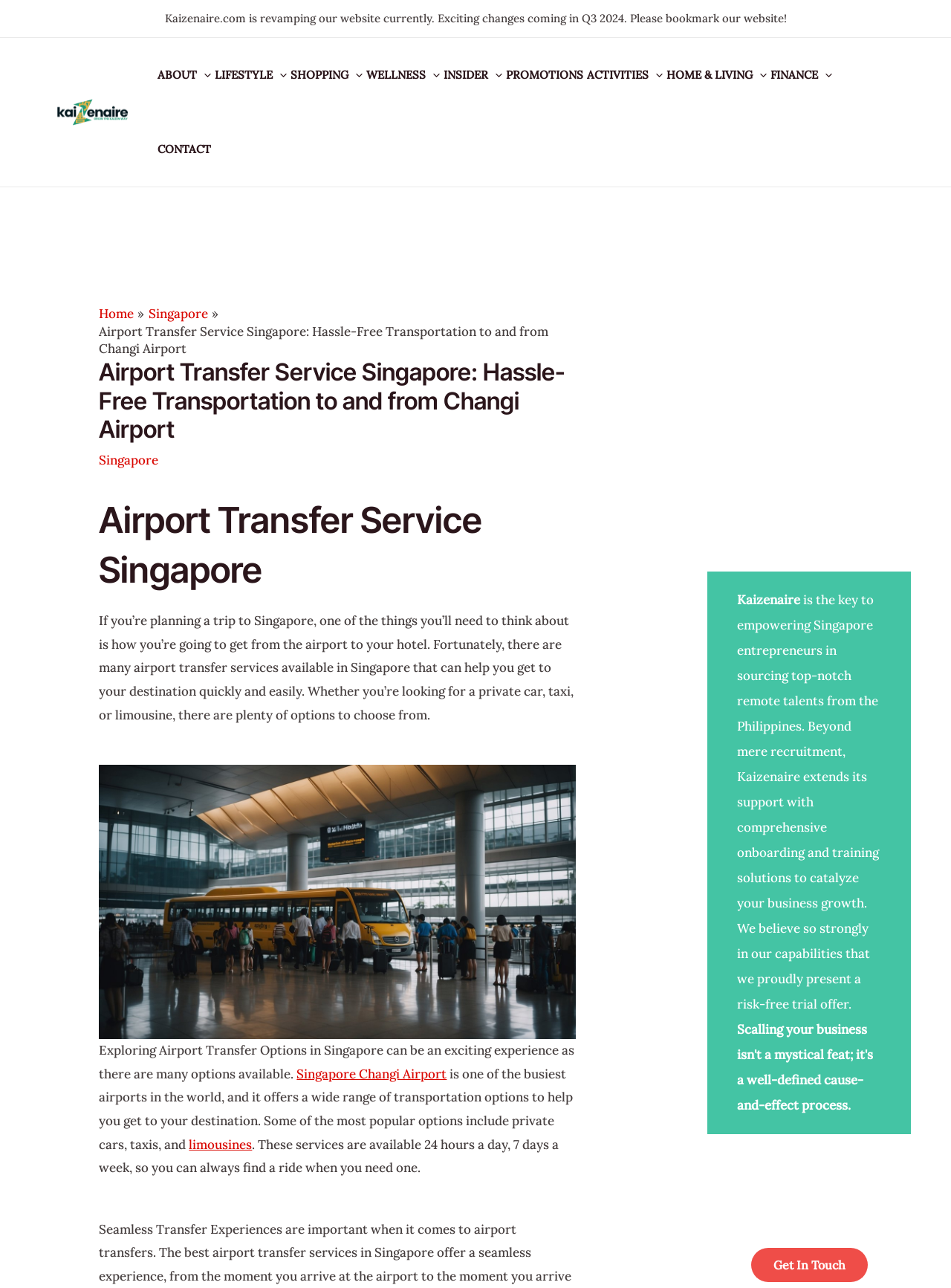Identify the bounding box coordinates of the element to click to follow this instruction: 'Learn more about Airport Transfer Service Singapore'. Ensure the coordinates are four float values between 0 and 1, provided as [left, top, right, bottom].

[0.104, 0.278, 0.605, 0.345]